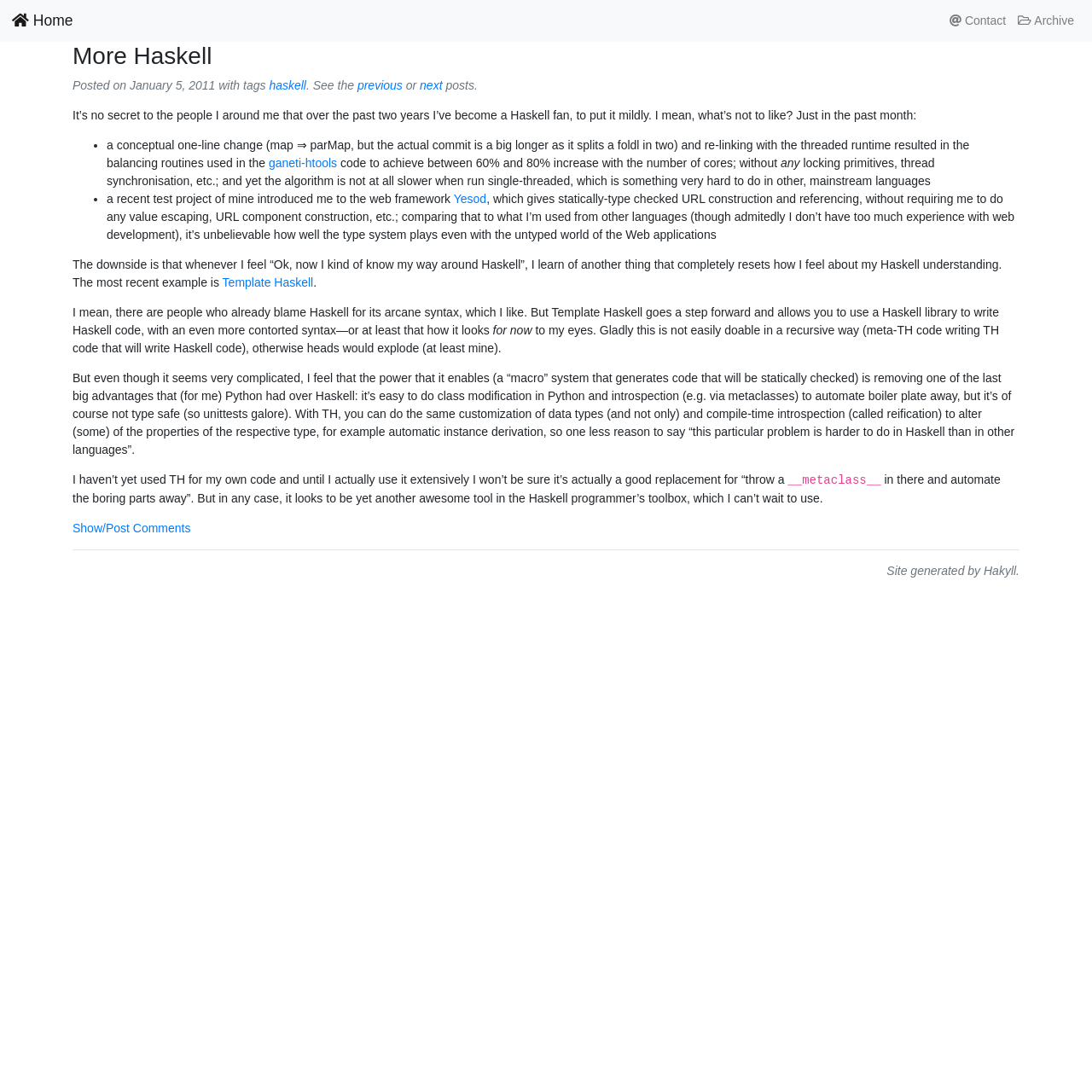Provide a thorough description of this webpage.

This webpage is about the author's enthusiasm for Haskell, a programming language. At the top, there are three links: "Home" on the left, "Contact" in the middle, and "Archive" on the right. Below these links, the main content area is divided into two sections. 

On the left side, there is an article with a heading "More Haskell". The article starts with a brief introduction, followed by a paragraph discussing the author's experience with Haskell. The text is interspersed with links to specific terms, such as "haskell", "ganeti-htools", "Yesod", and "Template Haskell". 

The article is structured into several sections, each discussing a different aspect of Haskell, including its performance, web development, and the author's learning experience. There are also several bullet points highlighting the benefits of using Haskell. 

On the right side, there is a link "Show/Post Comments" followed by a horizontal separator. Below the separator, there is a footer section with a text "Site generated by" and a link to "Hakyll", which is likely the tool used to generate the site.